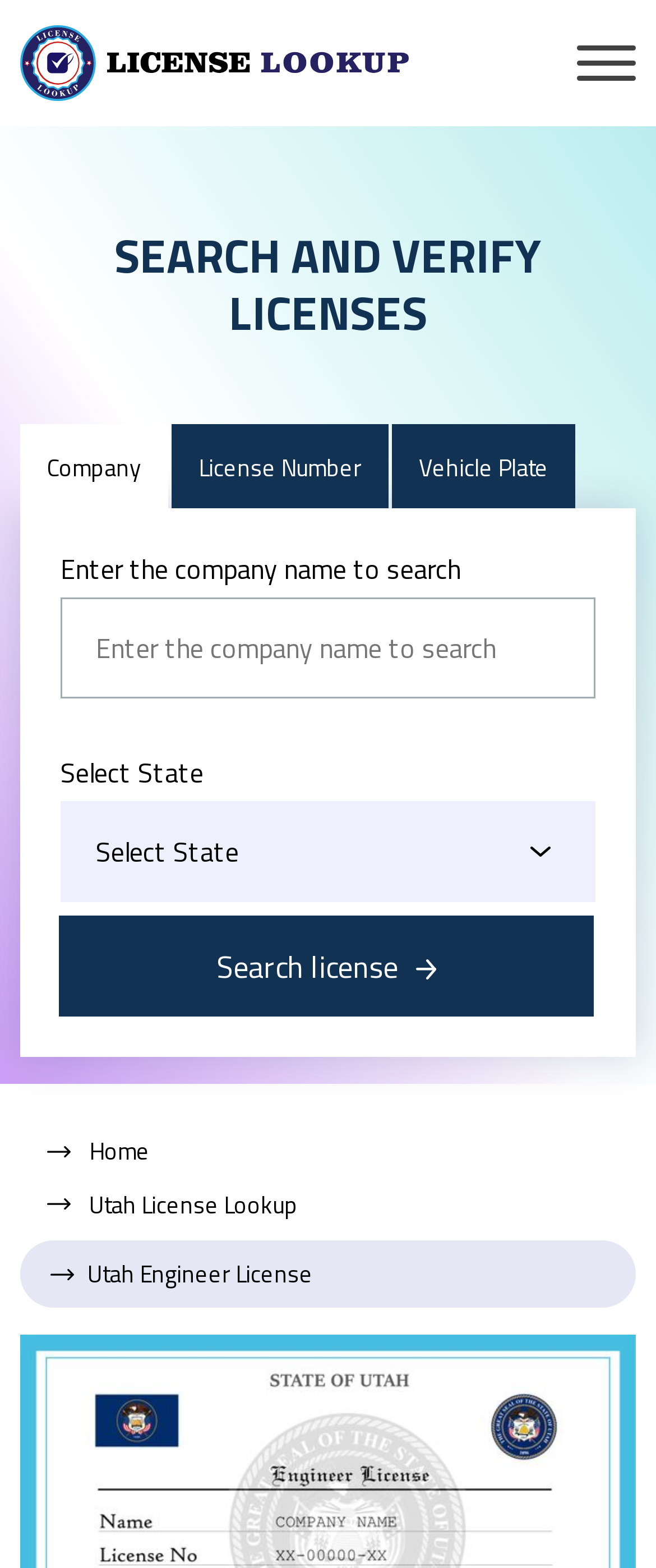Identify the bounding box for the element characterized by the following description: "aria-label="Toggle navigation"".

[0.879, 0.029, 0.969, 0.052]